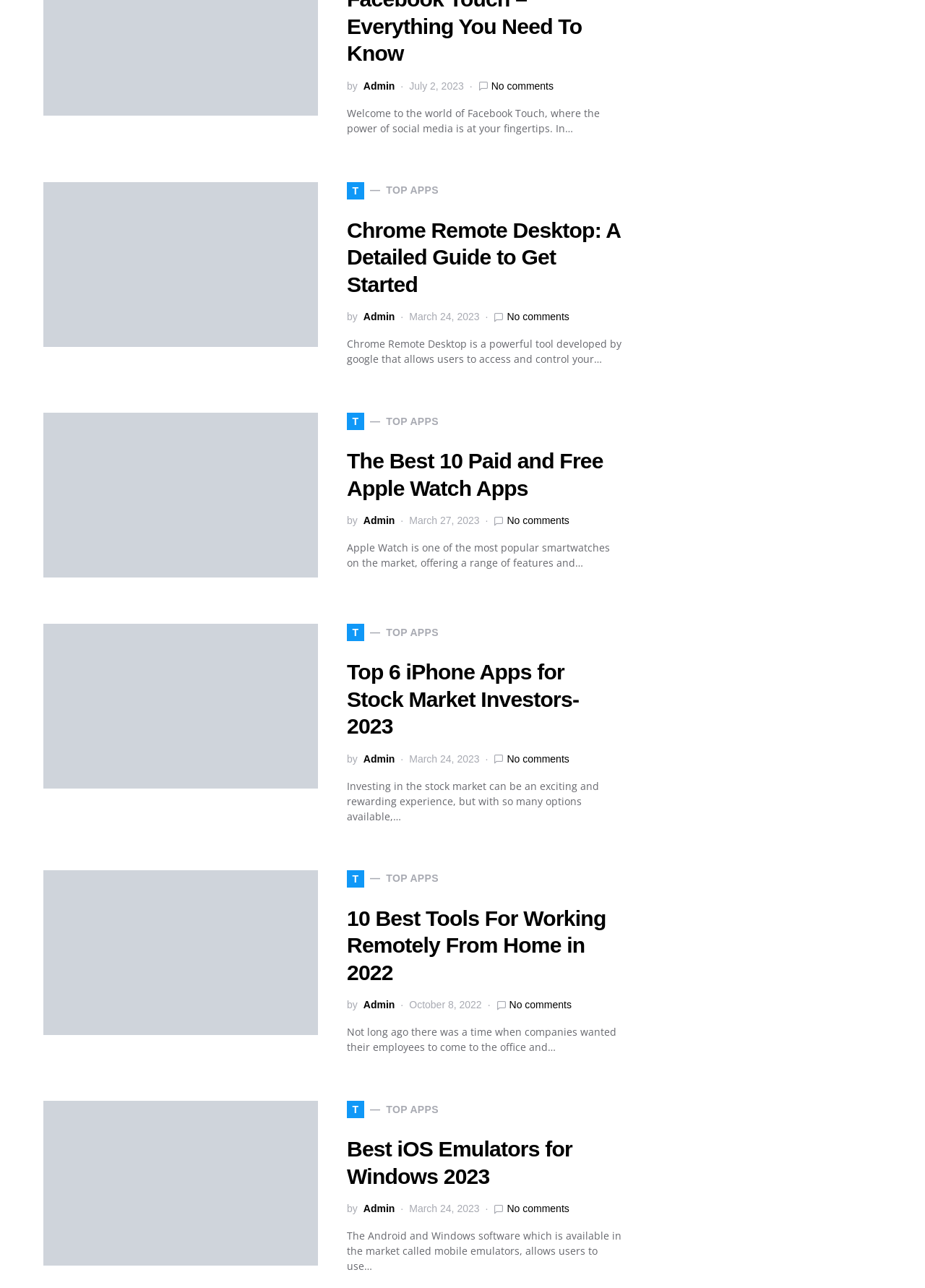Determine the bounding box for the UI element as described: "parent_node: READ MORE". The coordinates should be represented as four float numbers between 0 and 1, formatted as [left, top, right, bottom].

[0.047, 0.675, 0.344, 0.803]